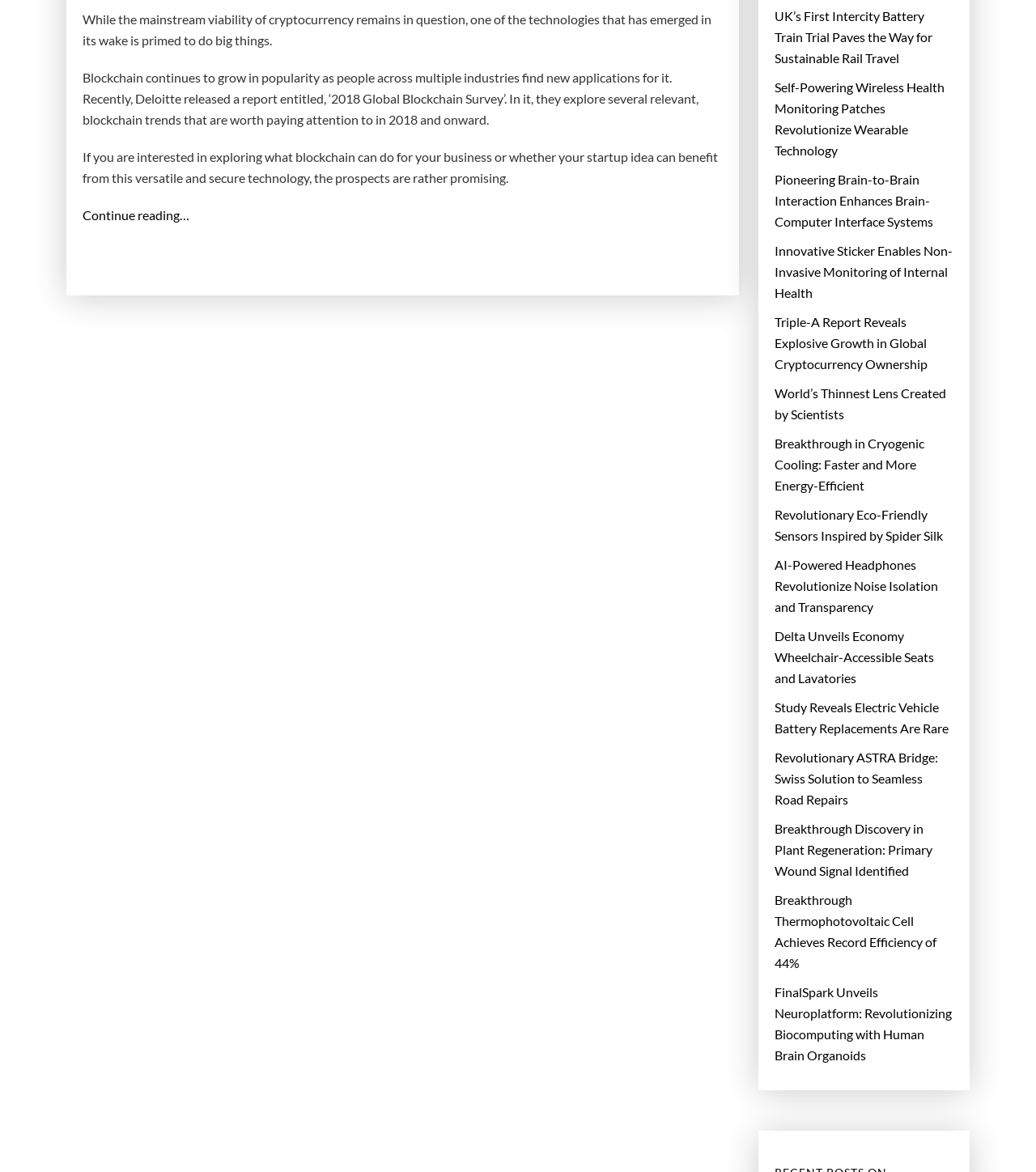How many links are there on the right side of the webpage?
Using the image, respond with a single word or phrase.

15